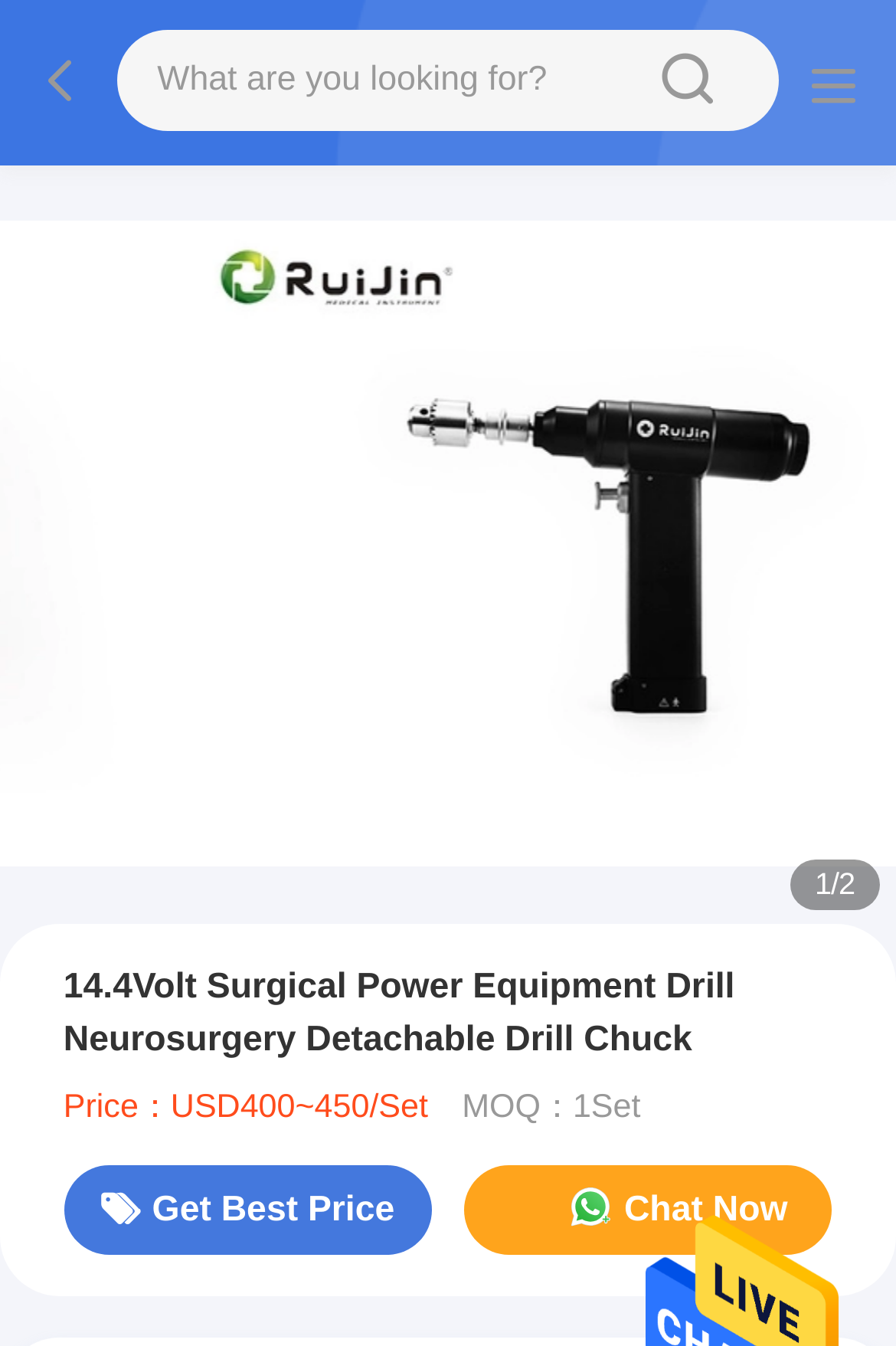How can I contact the seller?
Please answer the question with as much detail as possible using the screenshot.

I found the answer by looking at the link 'Chat Now' which is located below the product information, suggesting that clicking on this link will allow me to chat with the seller.